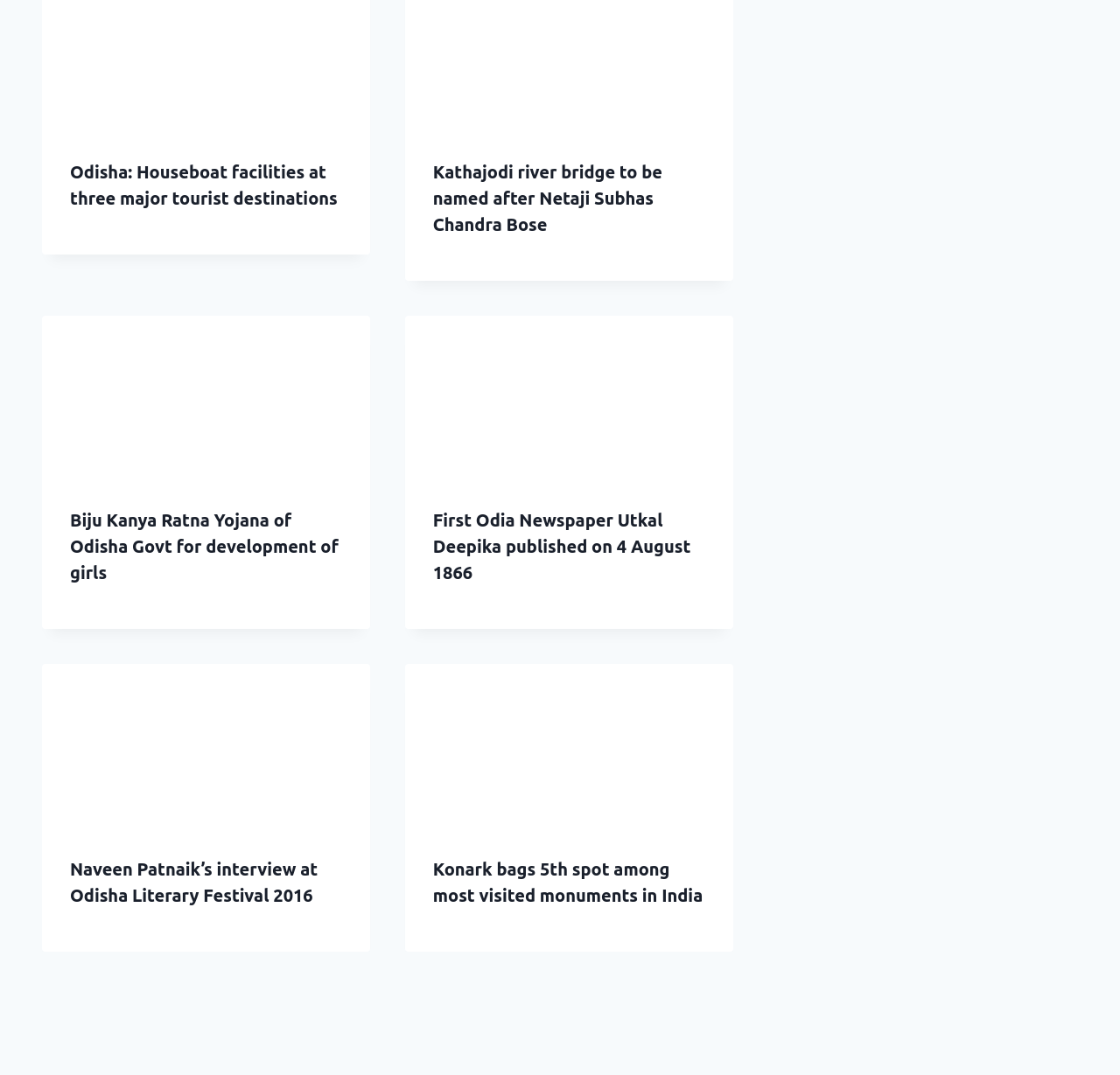Please give the bounding box coordinates of the area that should be clicked to fulfill the following instruction: "Explore Konark bags 5th spot among most visited monuments in India". The coordinates should be in the format of four float numbers from 0 to 1, i.e., [left, top, right, bottom].

[0.362, 0.618, 0.654, 0.77]